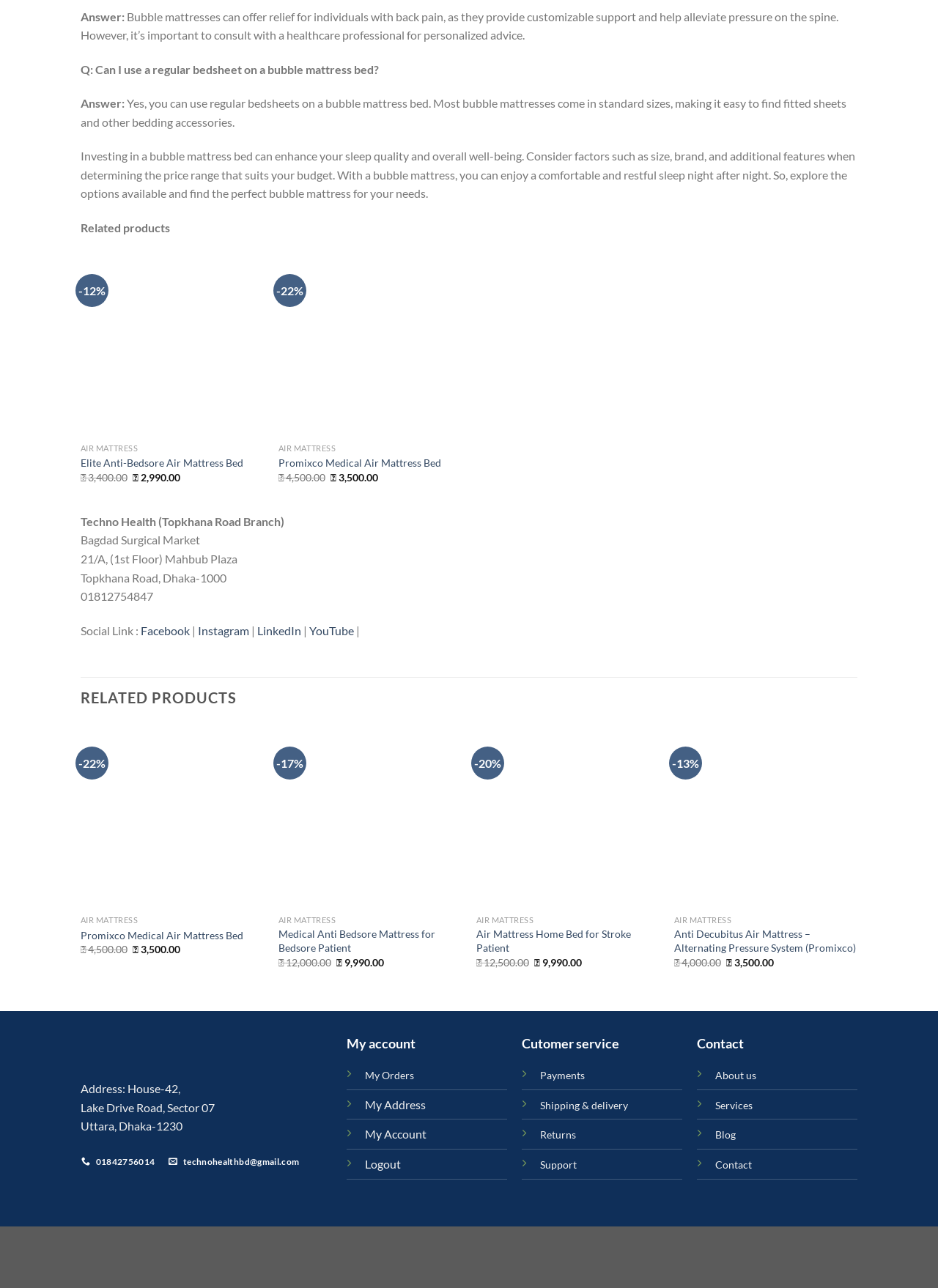Answer the following query with a single word or phrase:
What is the current price of the 'Elite Anti-Bedsore Air Mattress Bed'?

৳2,990.00